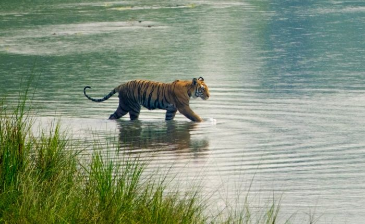Respond to the question with just a single word or phrase: 
What is the environment surrounding the riverbank?

Lush greenery